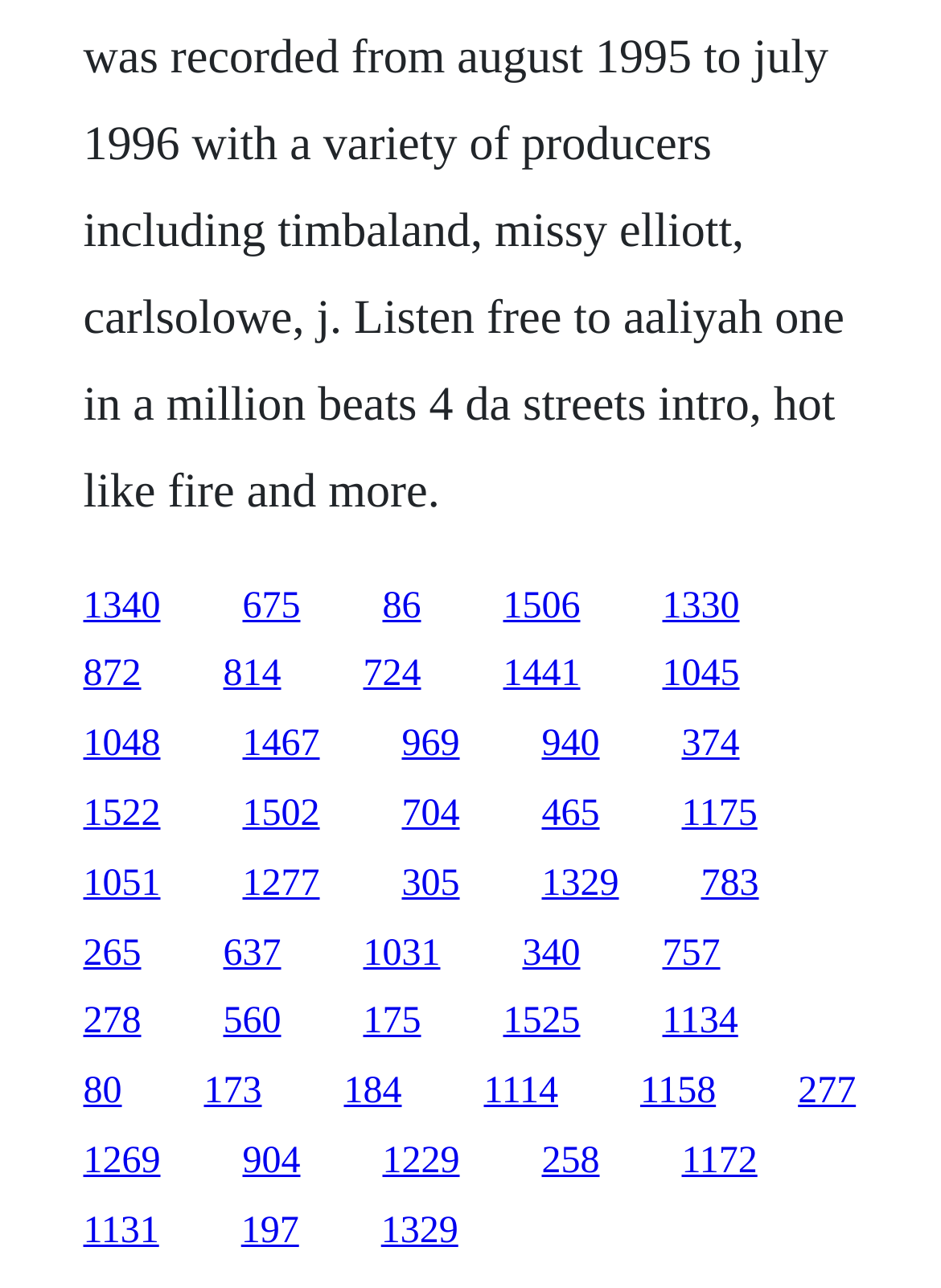Please determine the bounding box coordinates of the element to click on in order to accomplish the following task: "click the first link". Ensure the coordinates are four float numbers ranging from 0 to 1, i.e., [left, top, right, bottom].

[0.088, 0.454, 0.171, 0.486]